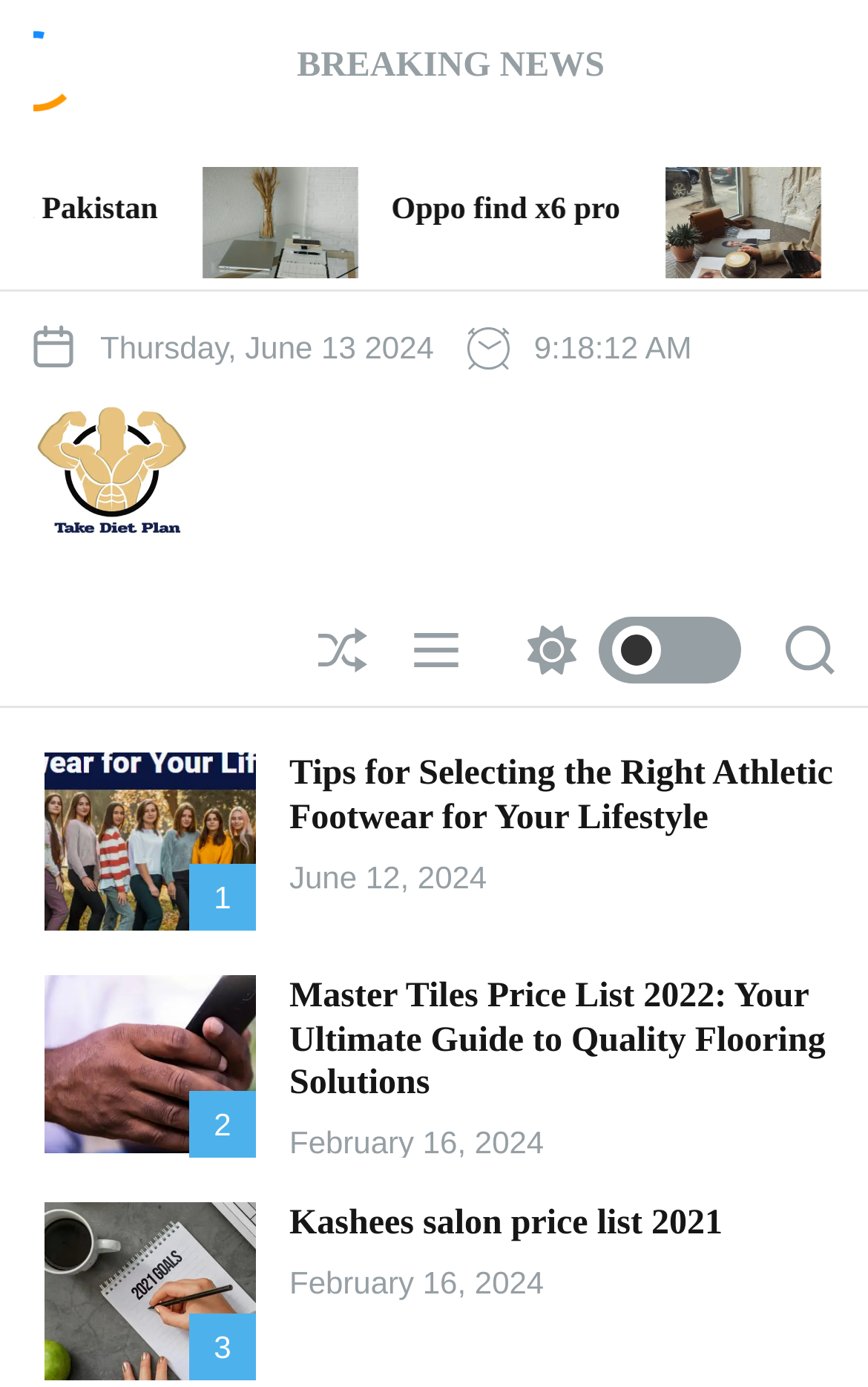Determine the bounding box coordinates of the area to click in order to meet this instruction: "Read breaking news".

[0.265, 0.028, 0.735, 0.069]